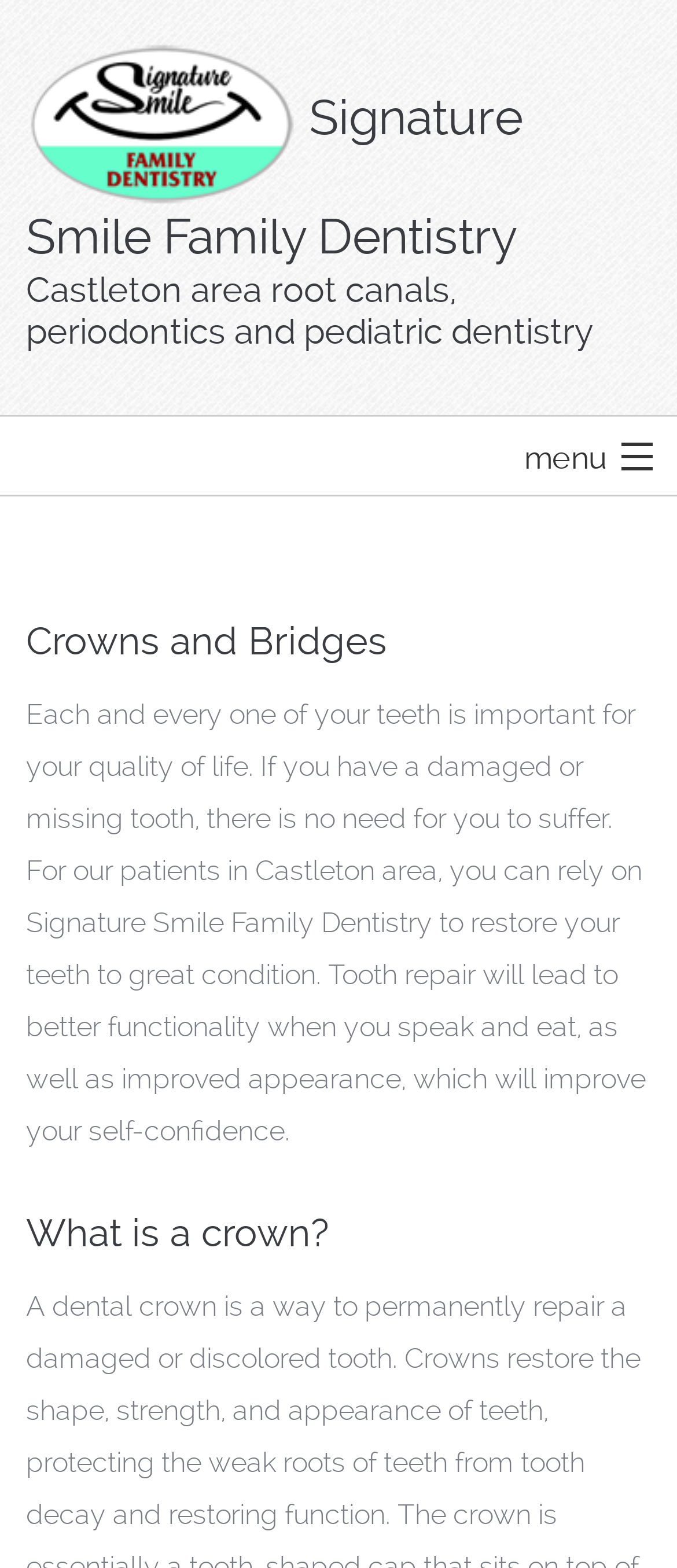What services are offered by the dentistry?
Kindly give a detailed and elaborate answer to the question.

I found the answer by looking at the links on the left side of the webpage, which include 'Family Dentistry', 'Dentistry Services', 'Financial Options', and more, indicating the various services offered by the dentistry.